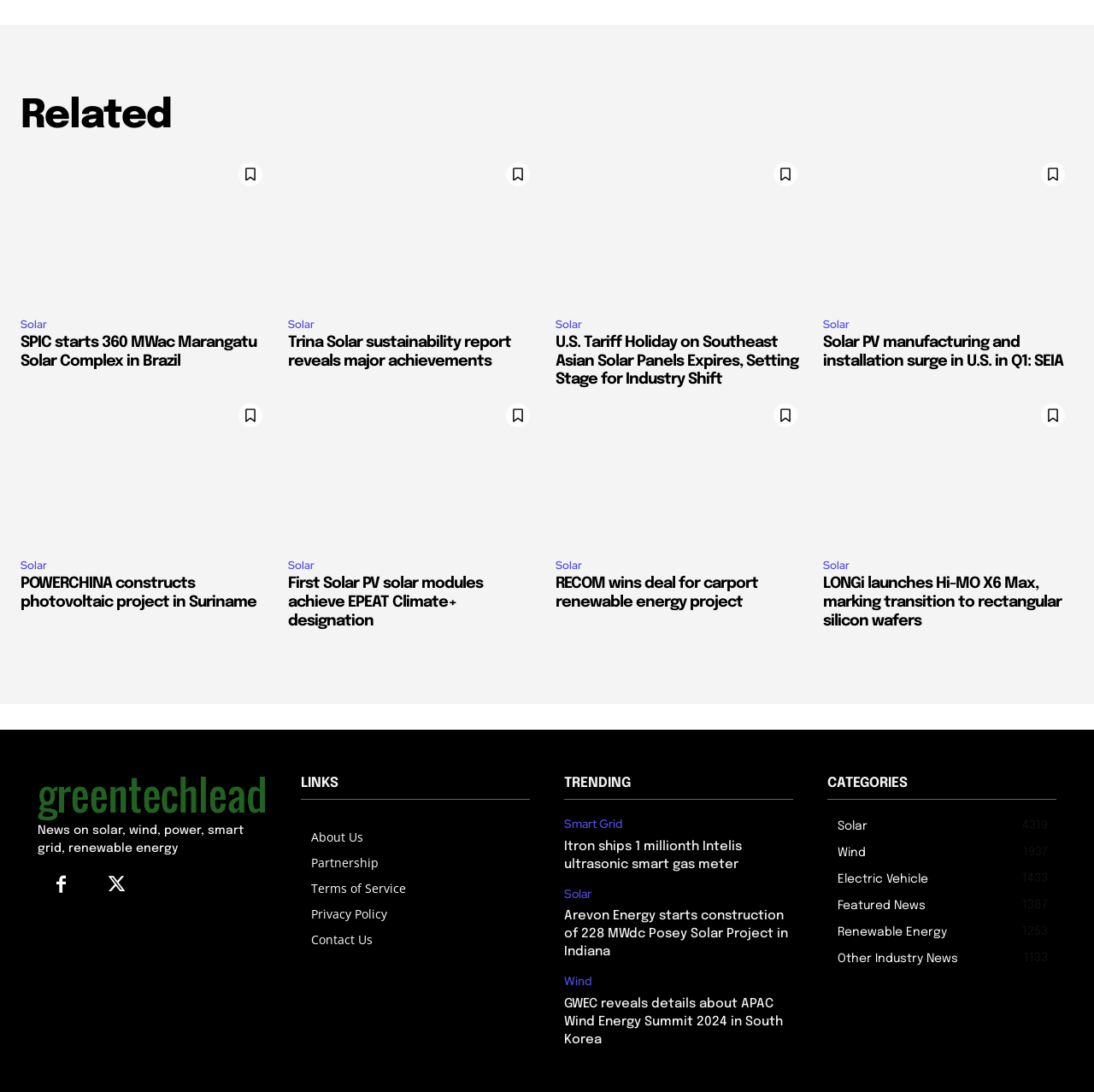Analyze the image and provide a detailed answer to the question: How many news articles are listed on this webpage?

By counting the number of news articles with headings and links, I found a total of 10 news articles listed on this webpage.